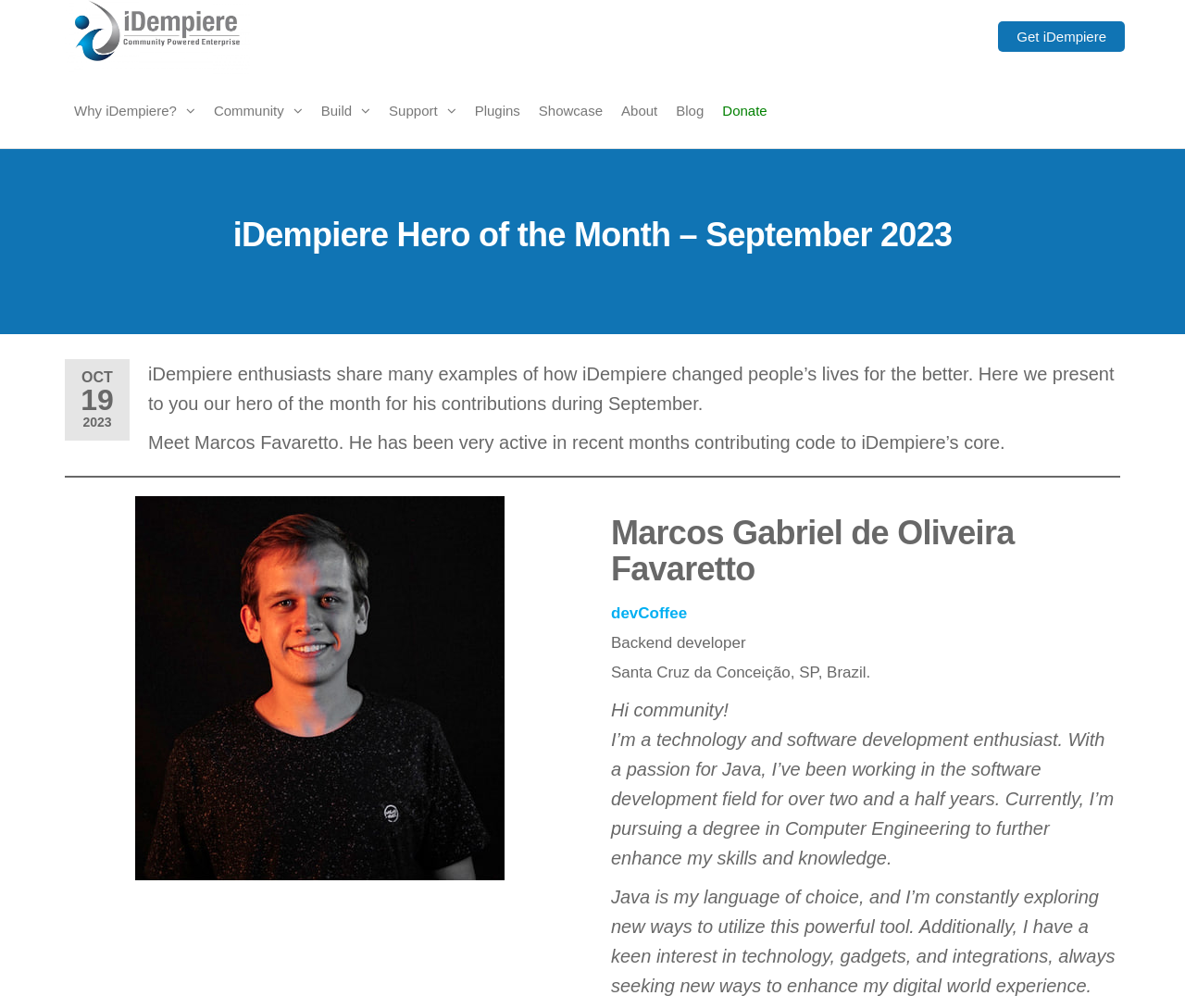Refer to the image and offer a detailed explanation in response to the question: What is Marcos Favaretto's favorite programming language?

The answer can be found in the section that describes Marcos Favaretto, where it says 'Java is my language of choice, and I’m constantly exploring new ways to utilize this powerful tool.'